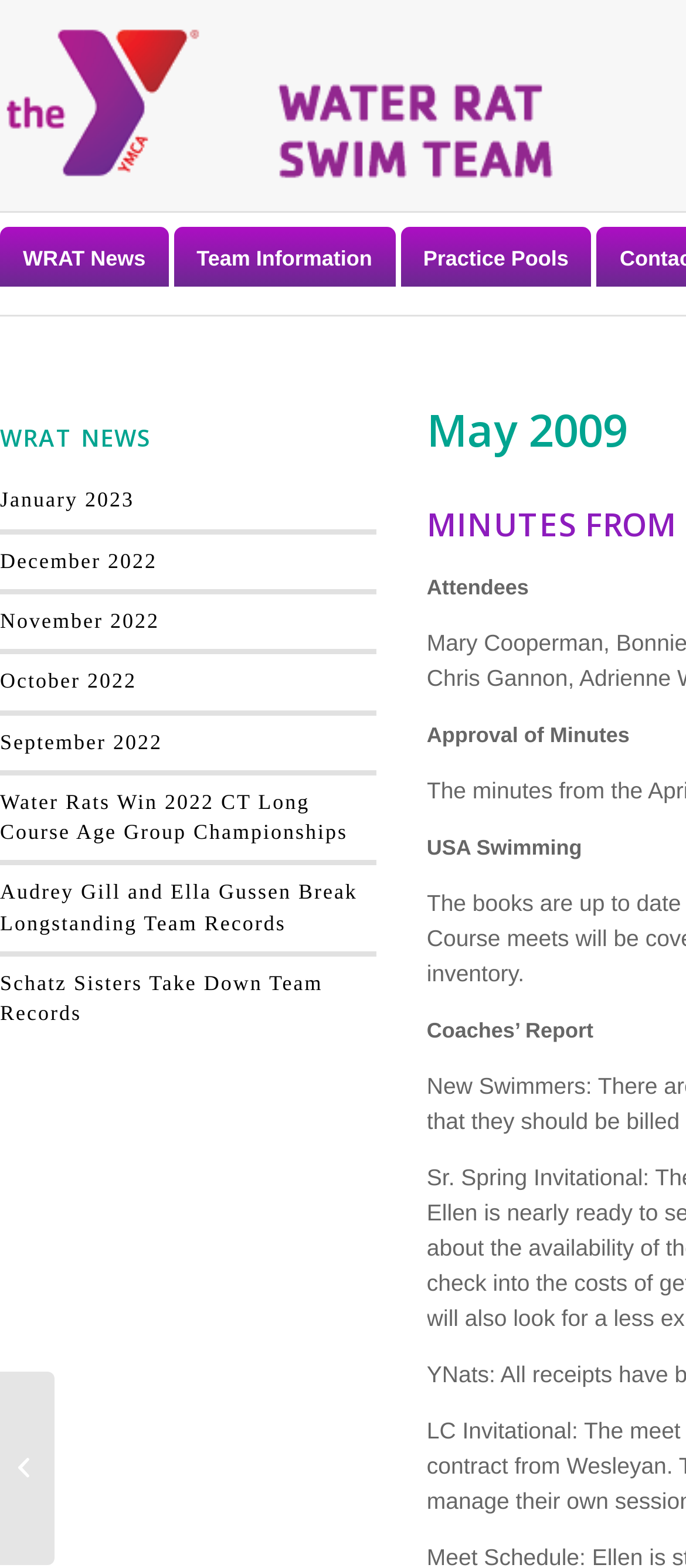Given the content of the image, can you provide a detailed answer to the question?
What is the purpose of the Recognition Night 2009 Slideshow?

The link 'Recognition Night 2009 Slideshow' is located at the bottom of the webpage, but its purpose is not explicitly stated. It may be related to an event or ceremony that took place in 2009, but more information is needed to determine its exact purpose.